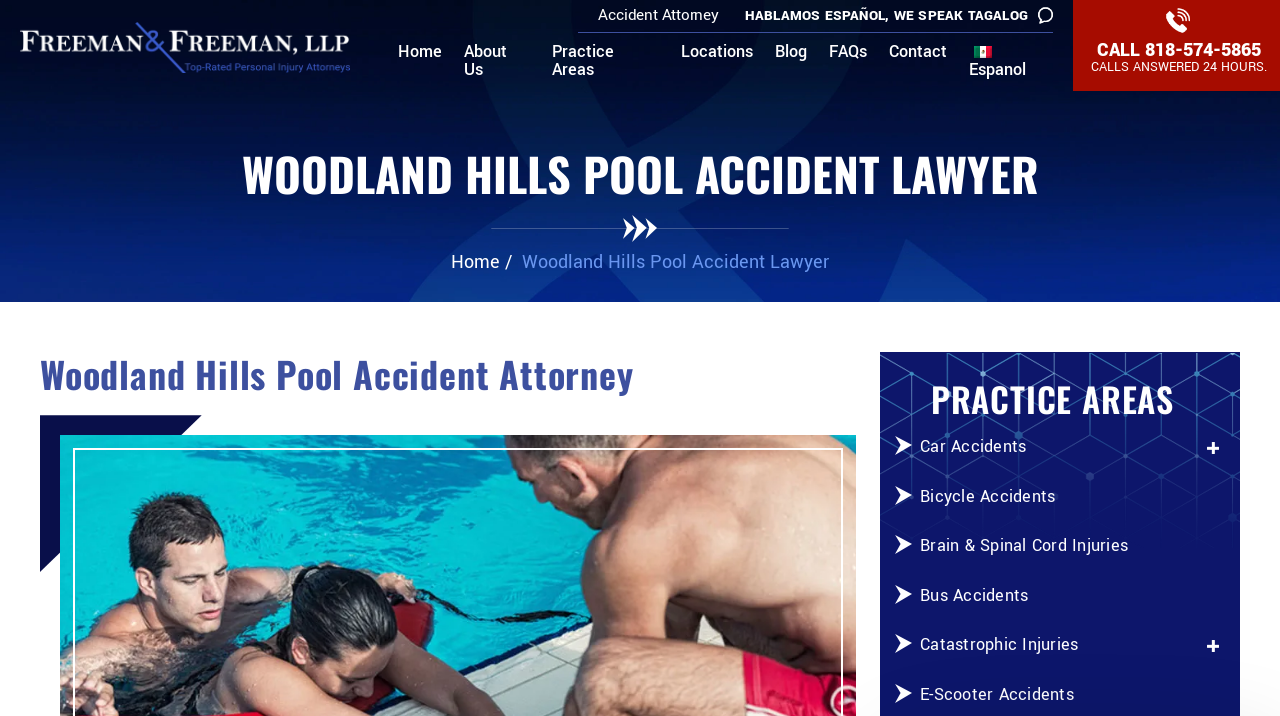Identify the bounding box coordinates of the clickable region required to complete the instruction: "Click the 'Freeman & Freeman, LLP' link". The coordinates should be given as four float numbers within the range of 0 and 1, i.e., [left, top, right, bottom].

[0.016, 0.031, 0.273, 0.102]